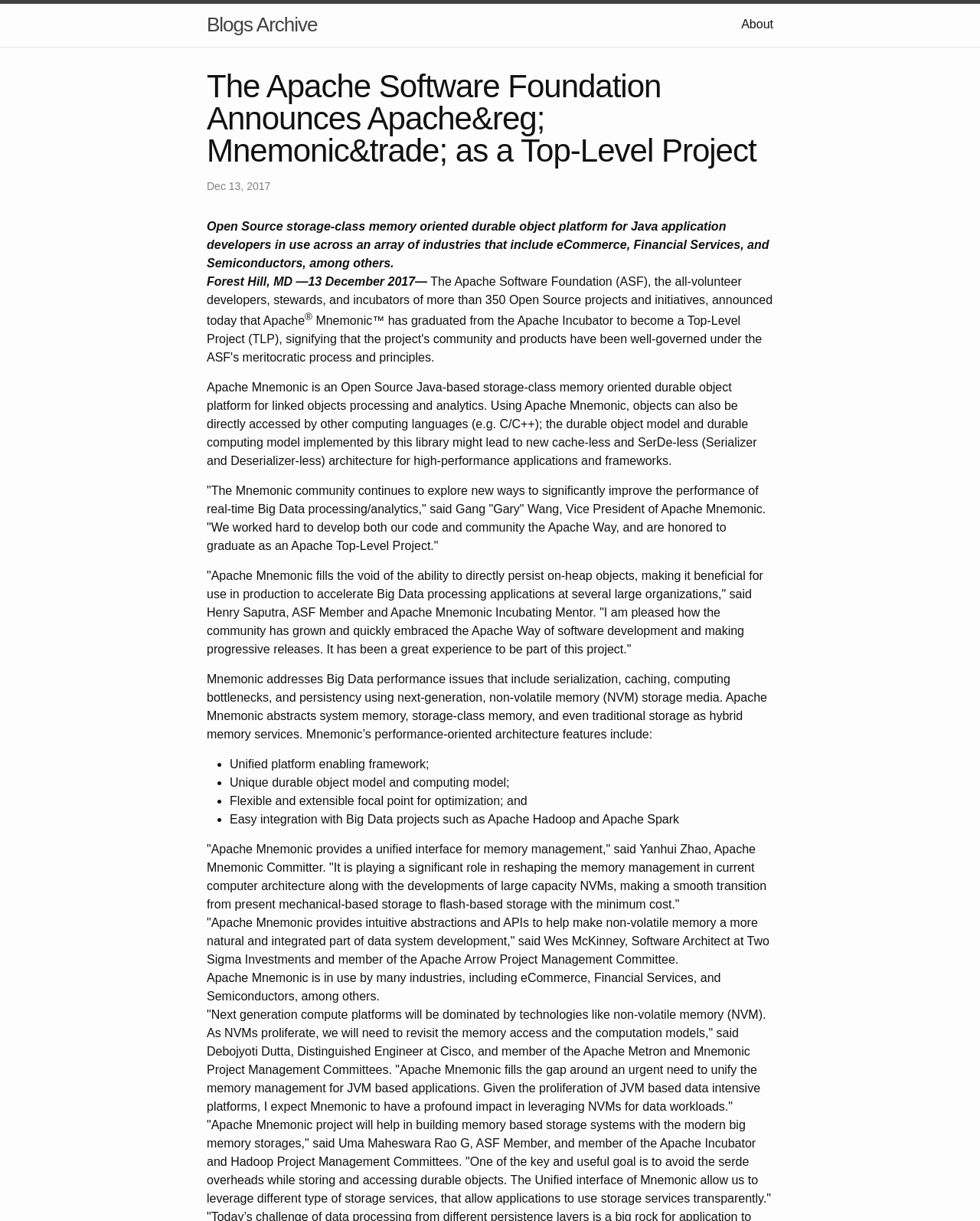What is the goal of Apache Mnemonic's unified interface?
Kindly offer a comprehensive and detailed response to the question.

I found this answer by reading the static text element that explains the goal of Apache Mnemonic's unified interface, which is to 'leverage different type of storage services, that allow applications to use storage services transparently'. This text reveals the purpose of the unified interface.